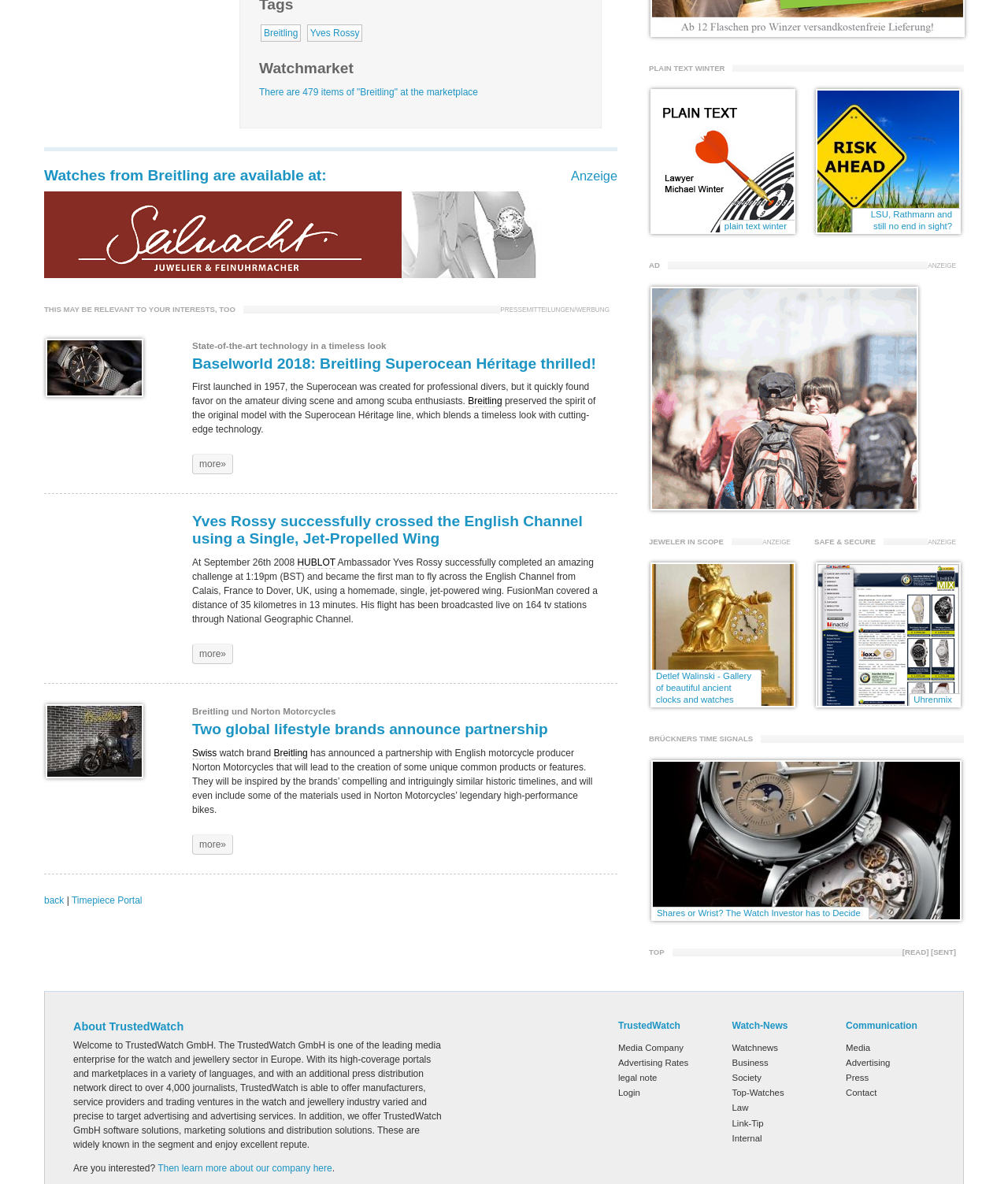Indicate the bounding box coordinates of the clickable region to achieve the following instruction: "Read about Baselworld 2018: Breitling Superocean Héritage."

[0.044, 0.285, 0.612, 0.417]